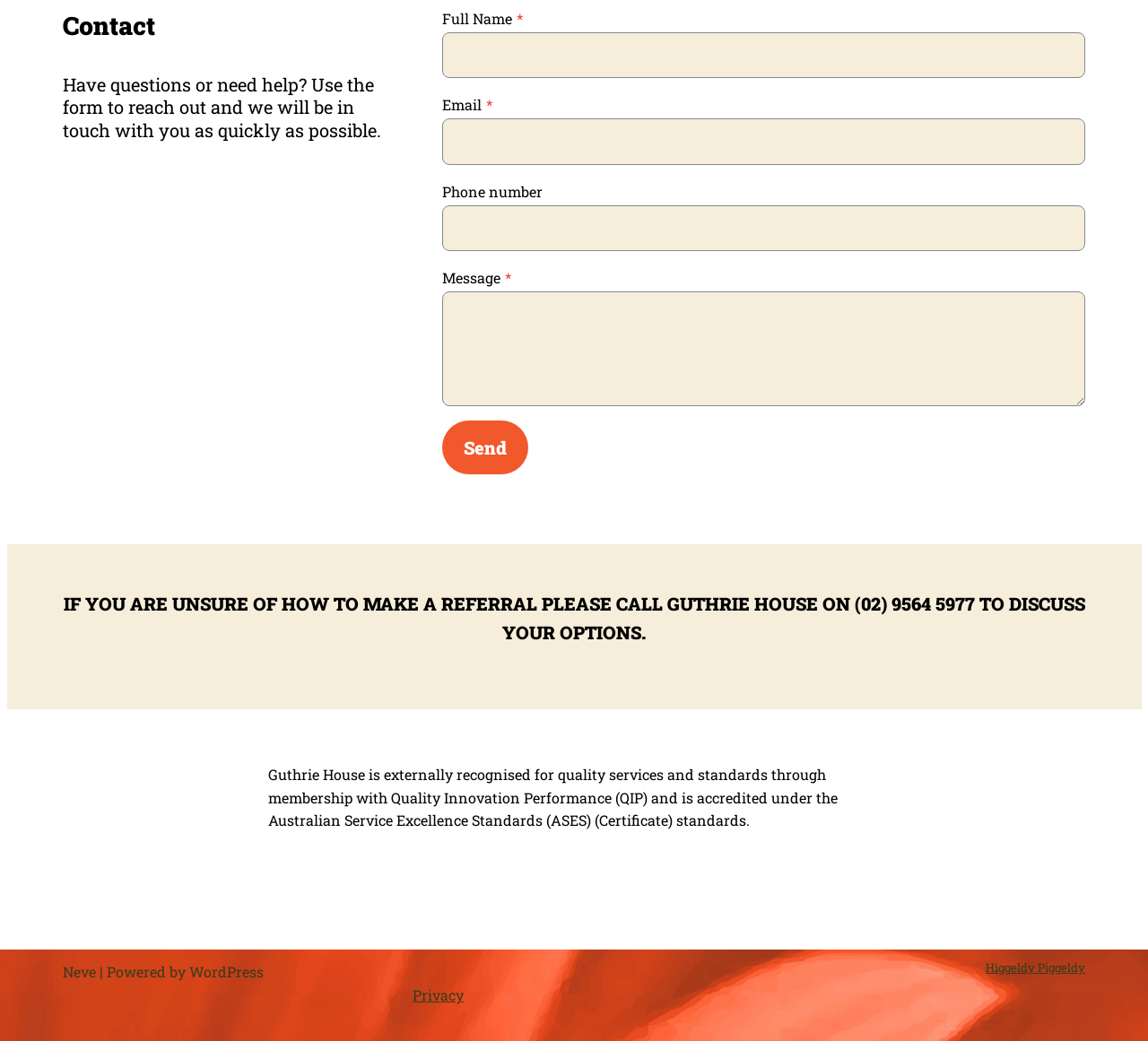What is the purpose of the form on this webpage?
Please respond to the question with a detailed and thorough explanation.

The form on this webpage is used to contact the organization, as indicated by the heading 'Contact' and the static text 'Have questions or need help? Use the form to reach out and we will be in touch with you as quickly as possible.'